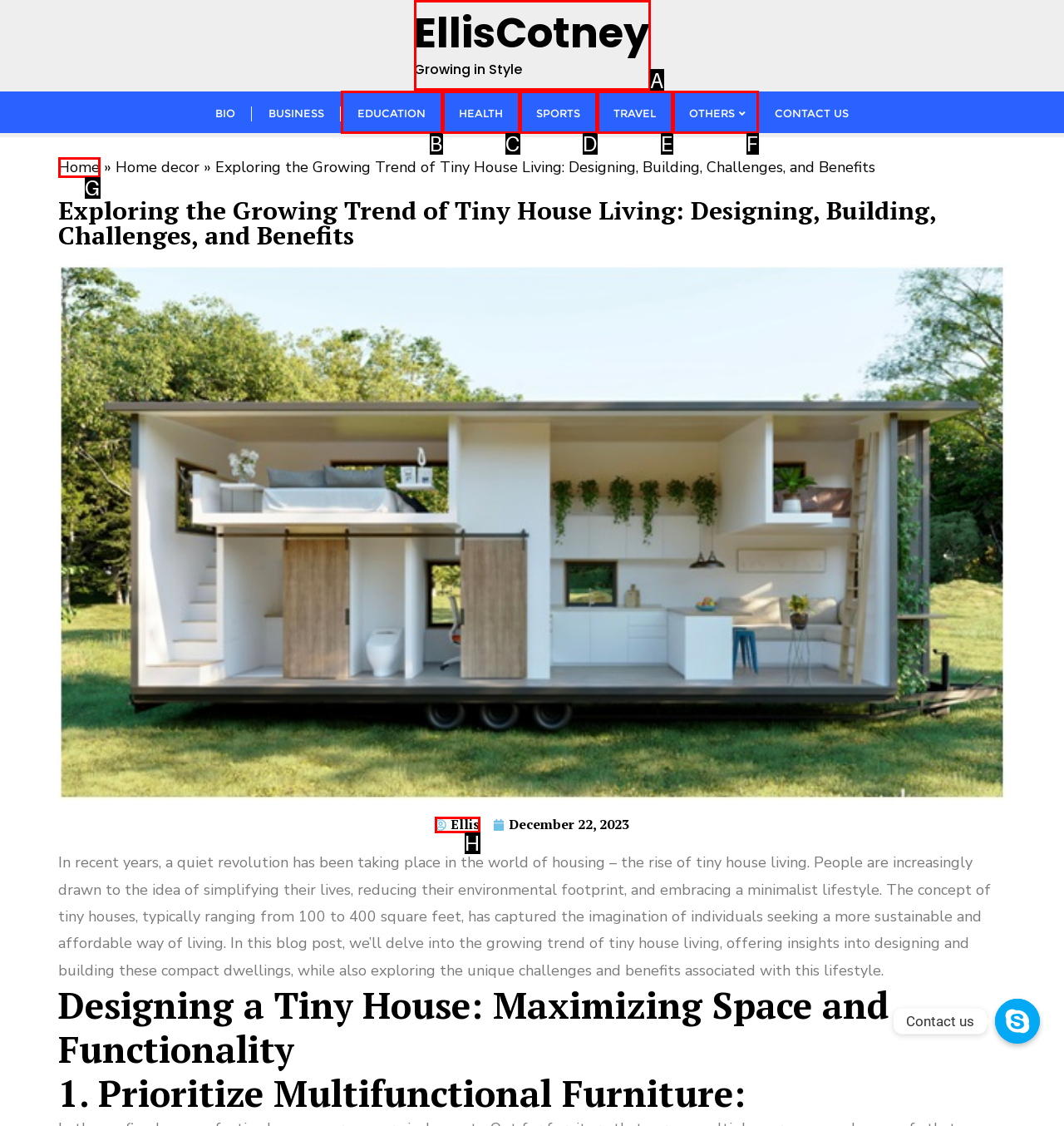From the provided choices, determine which option matches the description: Terms and Conditions. Respond with the letter of the correct choice directly.

None